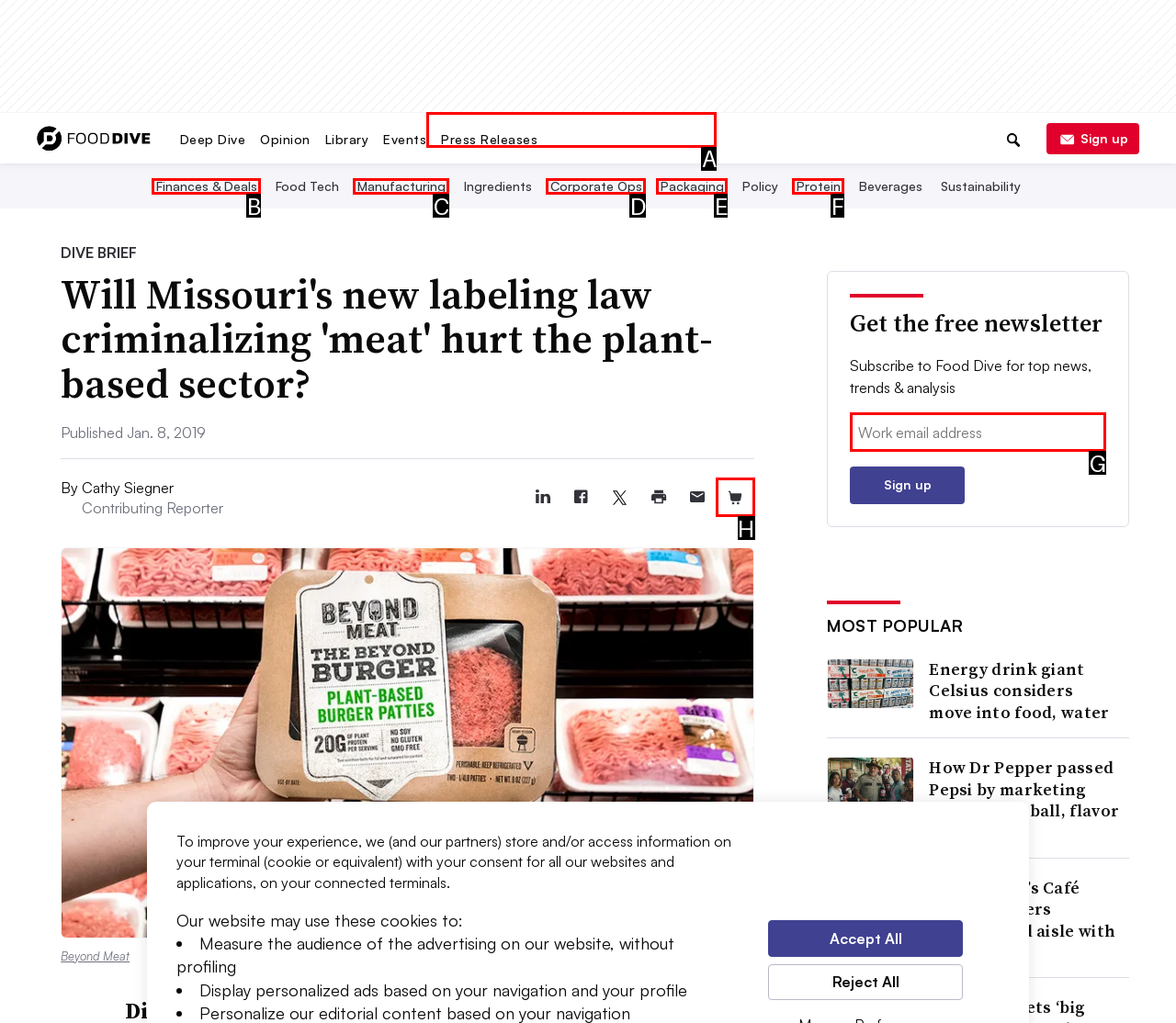Determine the correct UI element to click for this instruction: Search for something. Respond with the letter of the chosen element.

A